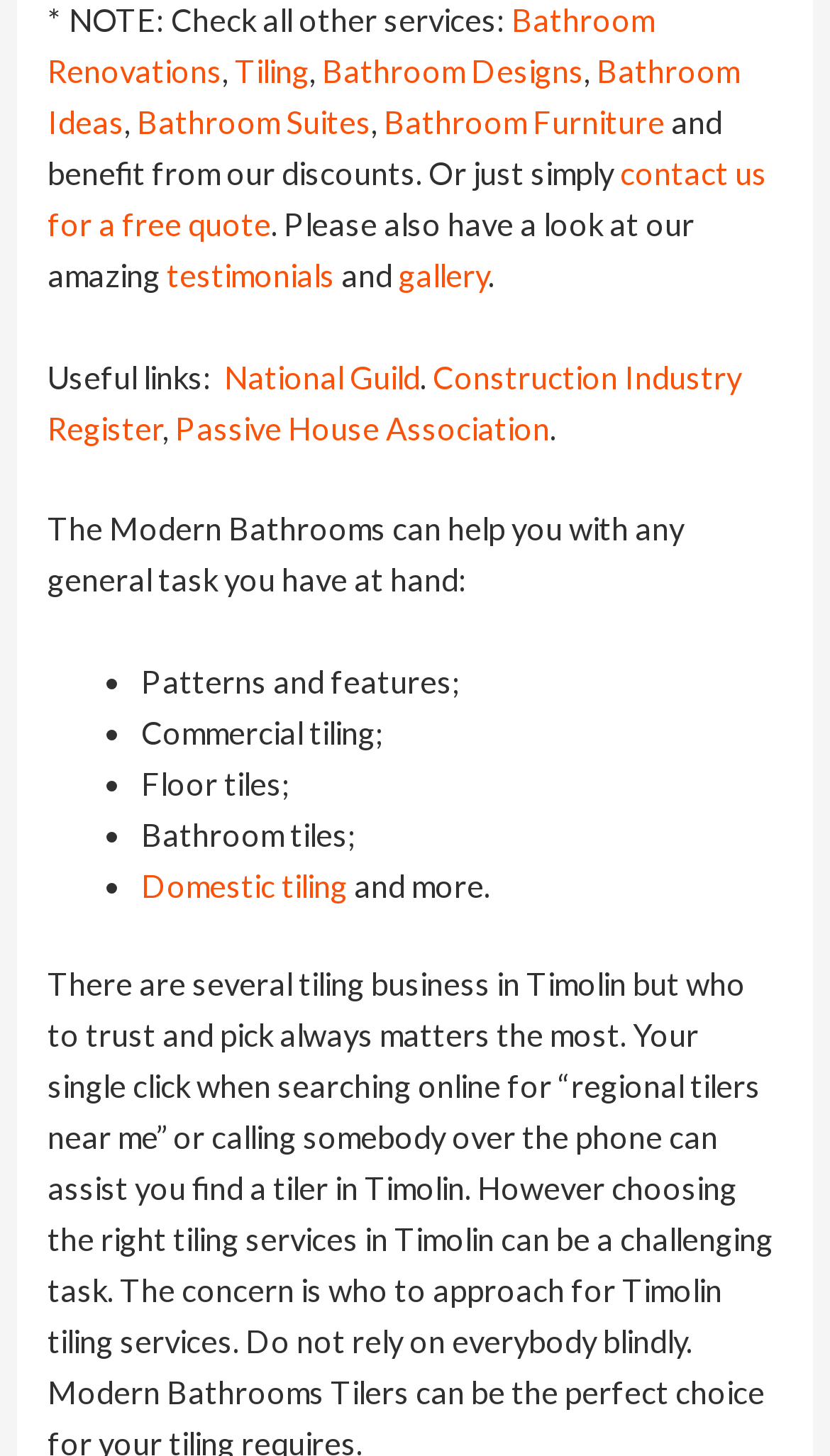Please provide the bounding box coordinates in the format (top-left x, top-left y, bottom-right x, bottom-right y). Remember, all values are floating point numbers between 0 and 1. What is the bounding box coordinate of the region described as: Domestic tiling

[0.17, 0.596, 0.419, 0.621]